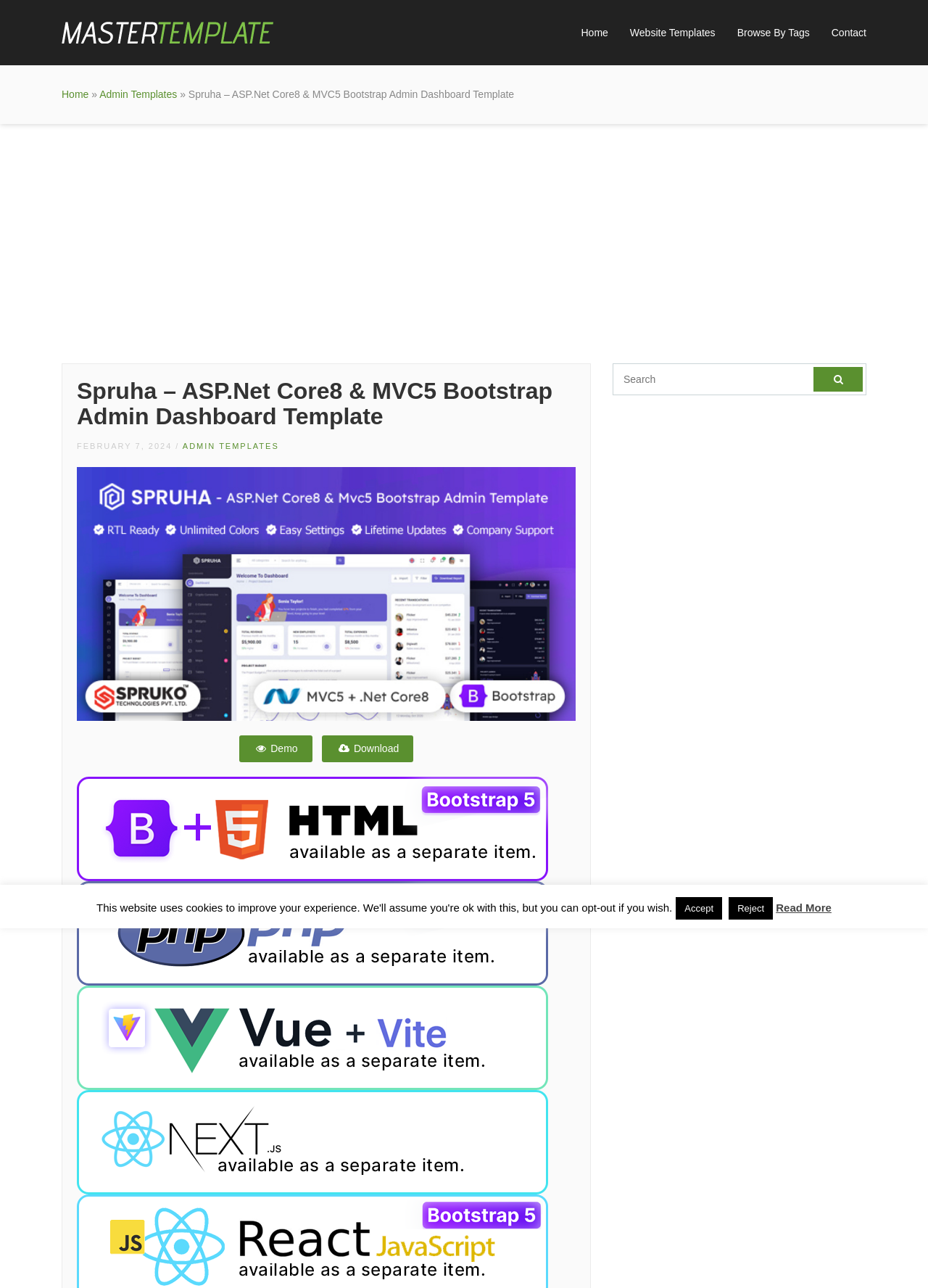Determine the bounding box coordinates of the section I need to click to execute the following instruction: "Download the demo". Provide the coordinates as four float numbers between 0 and 1, i.e., [left, top, right, bottom].

[0.347, 0.571, 0.445, 0.592]